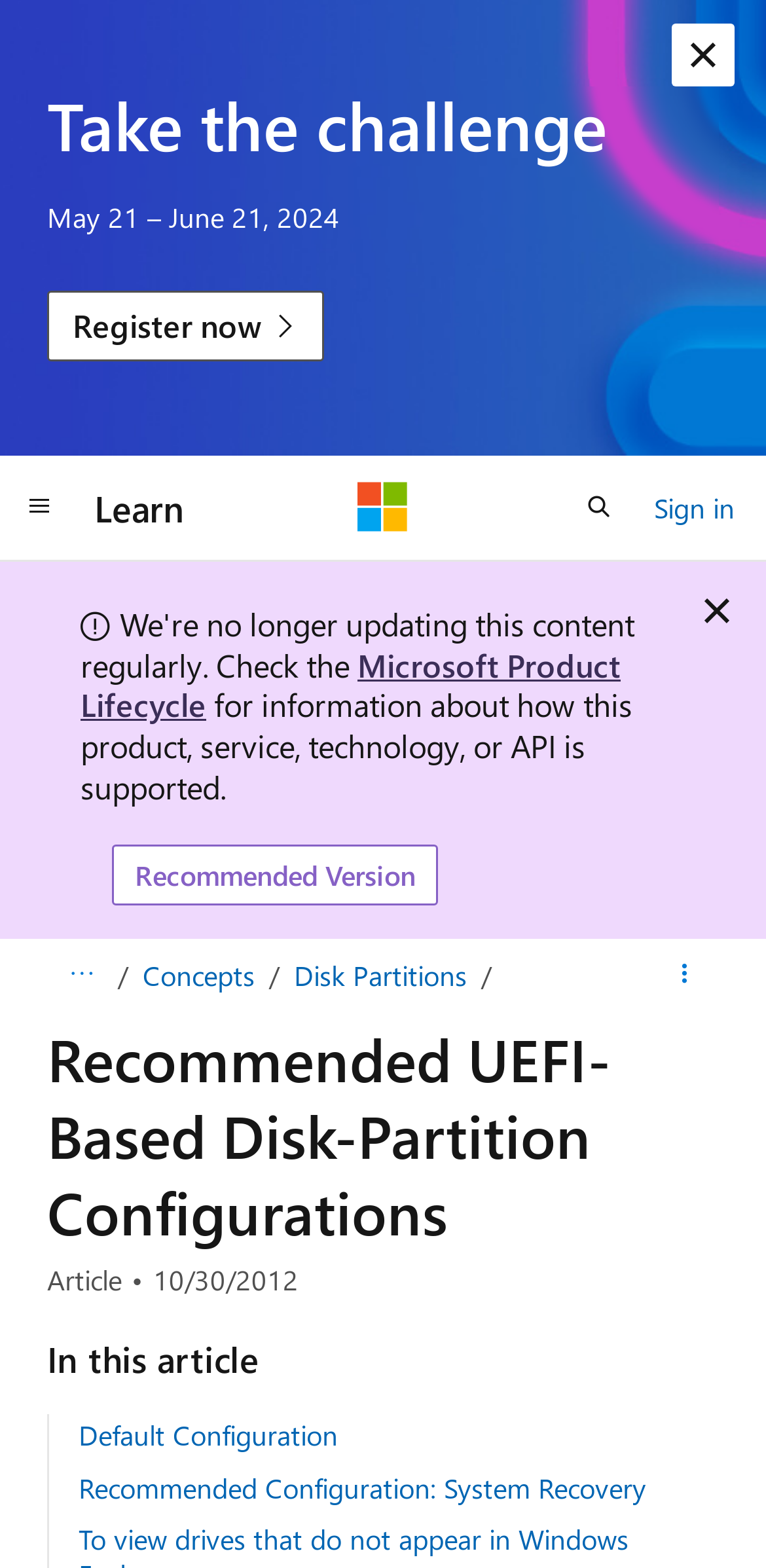Identify the bounding box coordinates for the UI element that matches this description: "Recommended Configuration: System Recovery".

[0.103, 0.936, 0.844, 0.96]